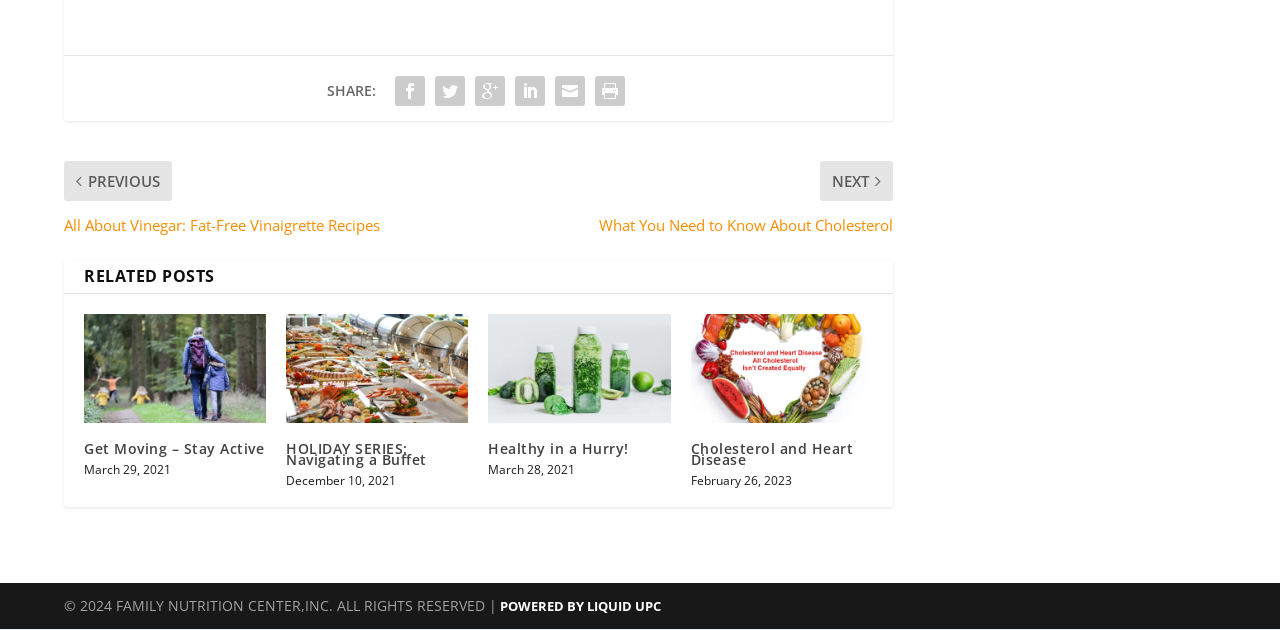Extract the bounding box coordinates for the described element: "title="Get Moving – Stay Active"". The coordinates should be represented as four float numbers between 0 and 1: [left, top, right, bottom].

[0.066, 0.498, 0.208, 0.672]